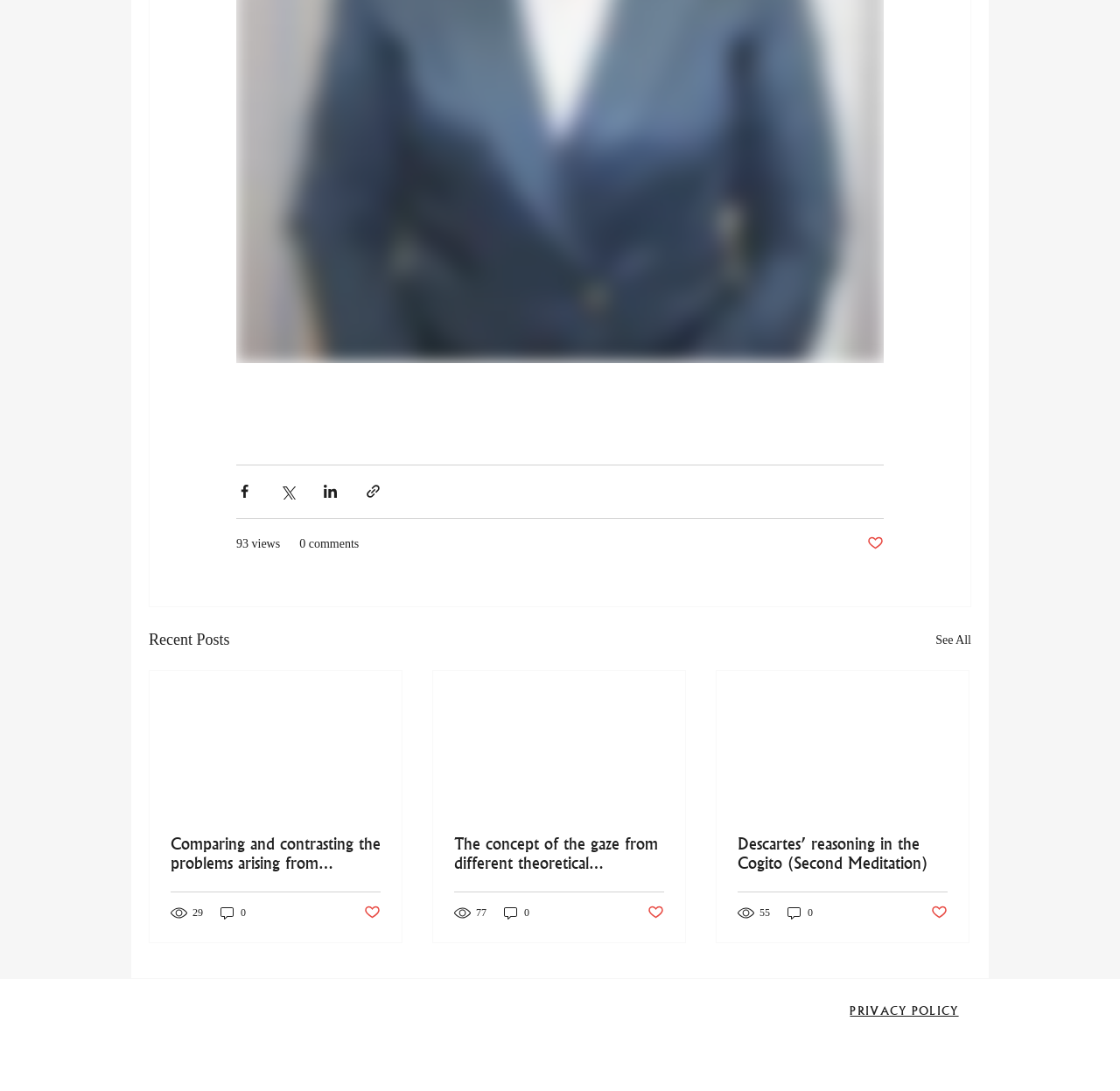Please specify the bounding box coordinates in the format (top-left x, top-left y, bottom-right x, bottom-right y), with all values as floating point numbers between 0 and 1. Identify the bounding box of the UI element described by: PRIVACY POLICY

[0.759, 0.92, 0.856, 0.933]